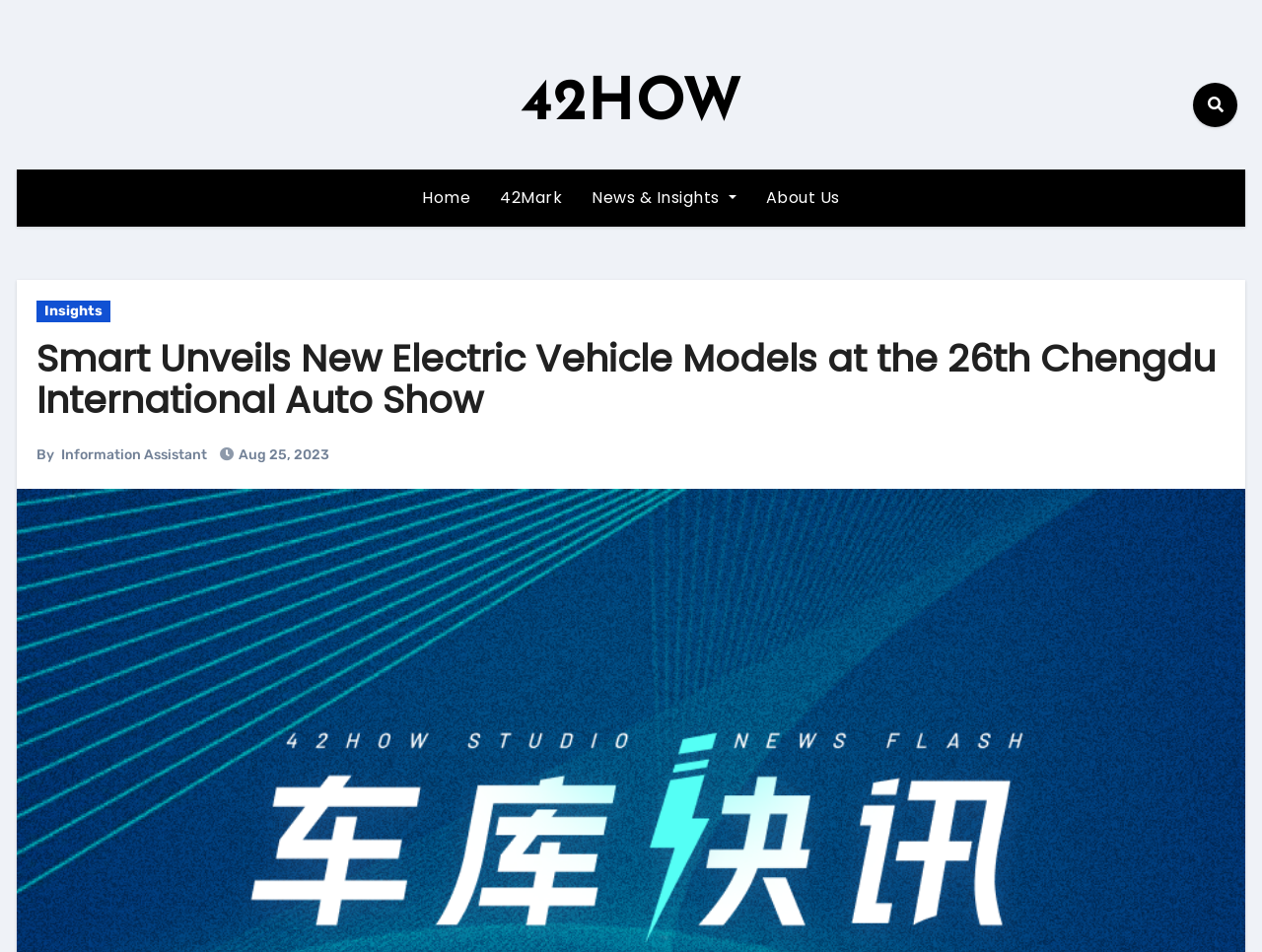Please determine the bounding box coordinates of the element to click on in order to accomplish the following task: "visit Information Assistant's page". Ensure the coordinates are four float numbers ranging from 0 to 1, i.e., [left, top, right, bottom].

[0.048, 0.469, 0.164, 0.487]